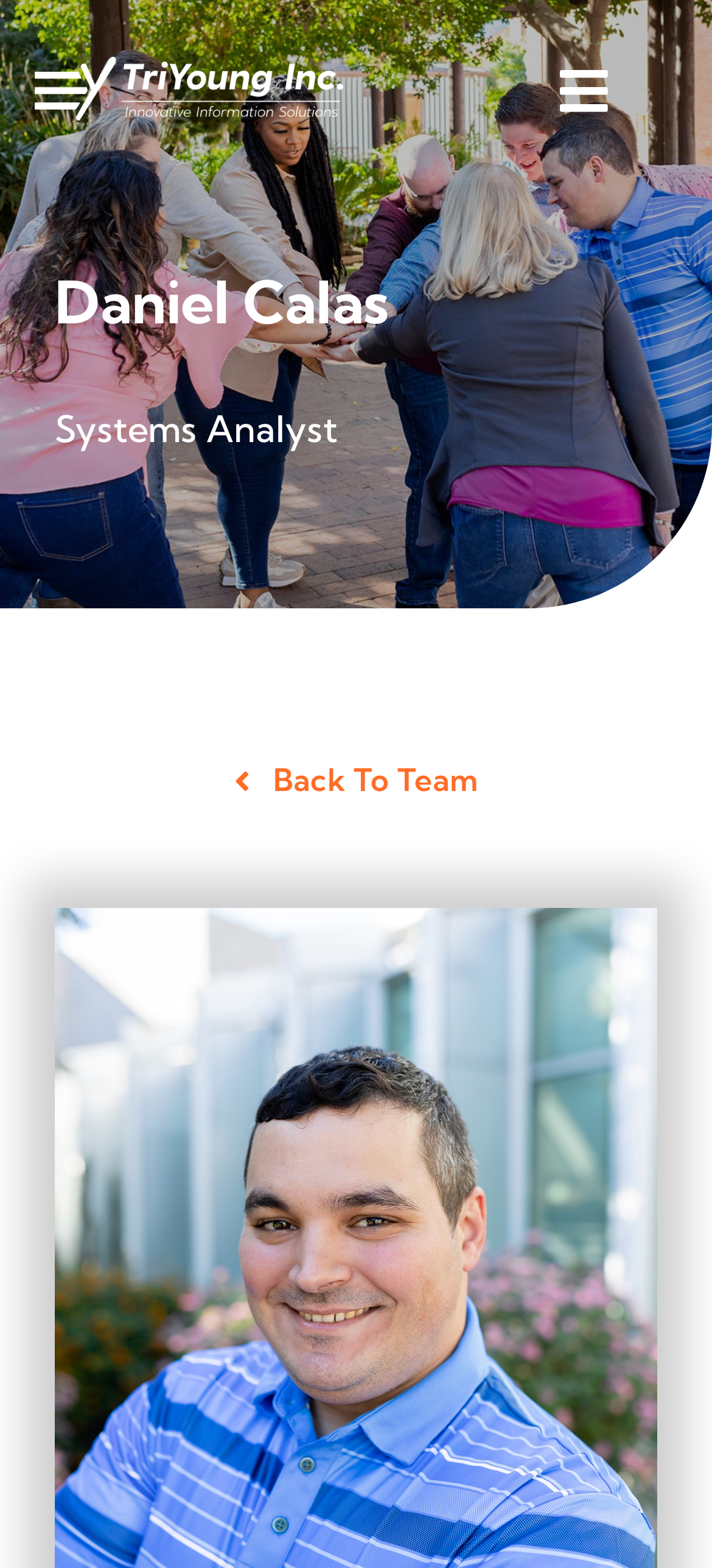Utilize the details in the image to give a detailed response to the question: What is the purpose of the button with the text 'Toggle Navigation'?

The button with the text 'Toggle Navigation' is located at the top right corner of the webpage, and it's used to expand or collapse the main menu. When the button is clicked, the menu will either show or hide its items.